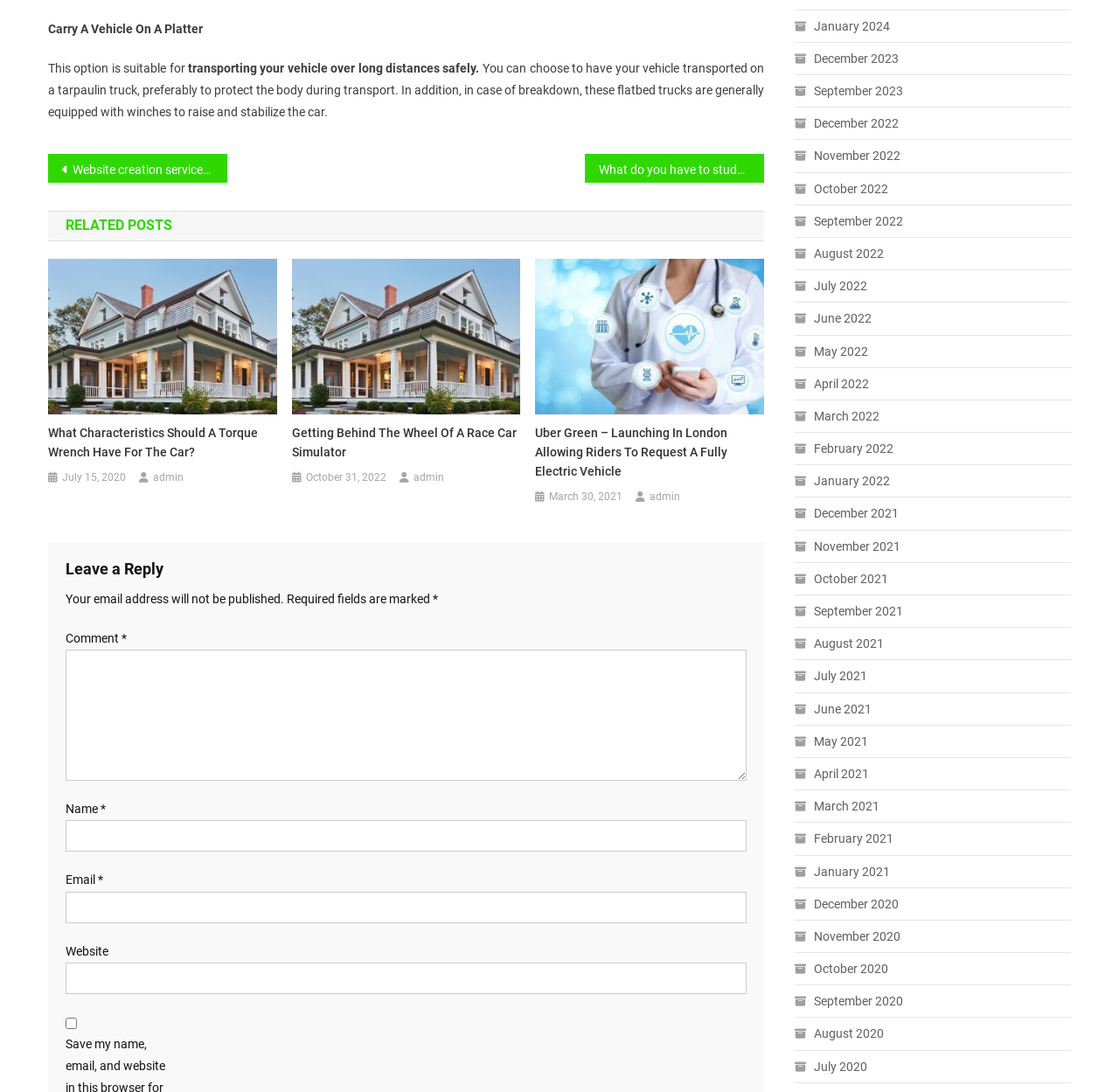Provide the bounding box coordinates, formatted as (top-left x, top-left y, bottom-right x, bottom-right y), with all values being floating point numbers between 0 and 1. Identify the bounding box of the UI element that matches the description: raw materials

None